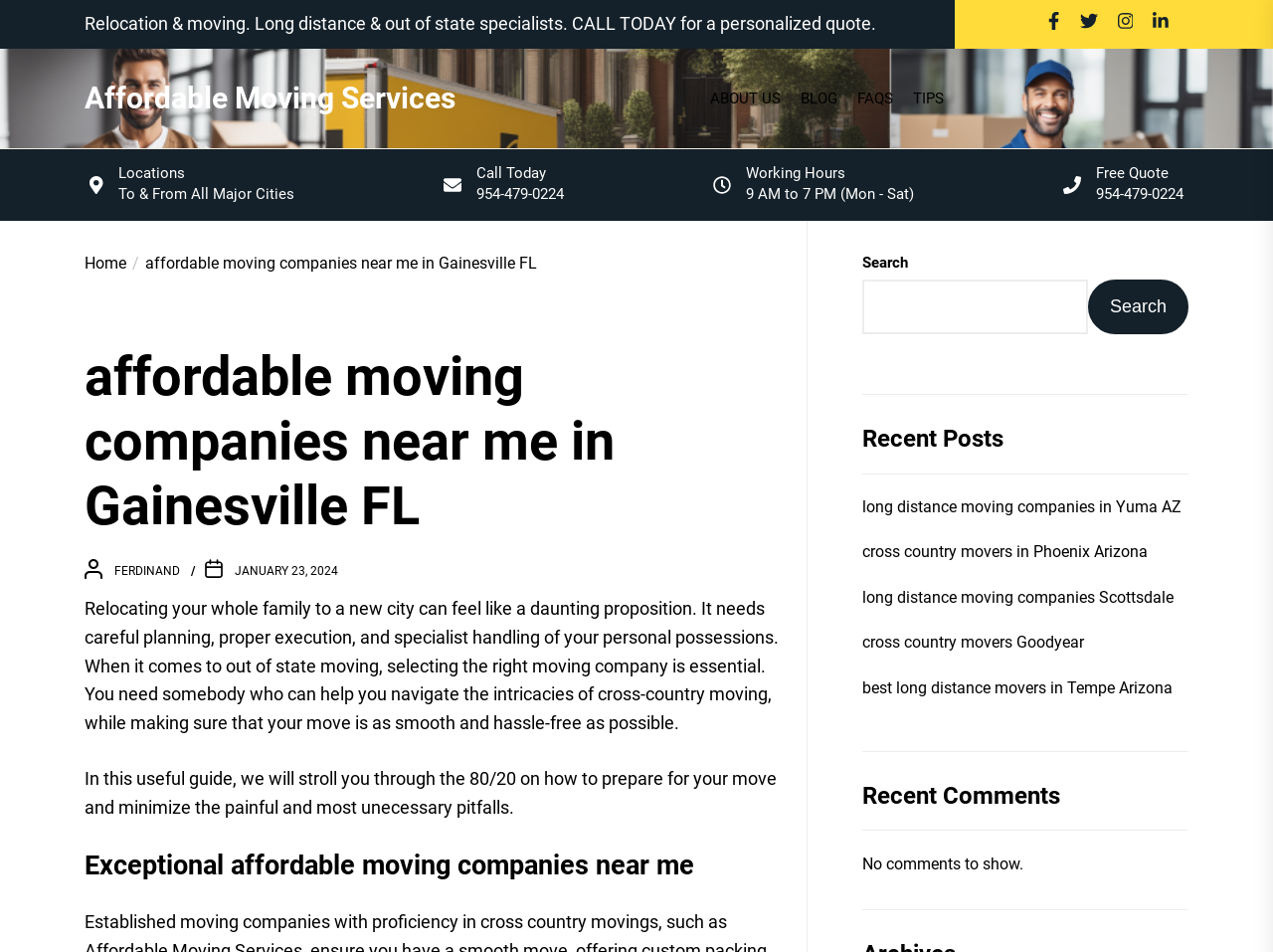Determine the bounding box coordinates for the area that should be clicked to carry out the following instruction: "Read the 'Recent Posts'".

[0.677, 0.446, 0.934, 0.498]